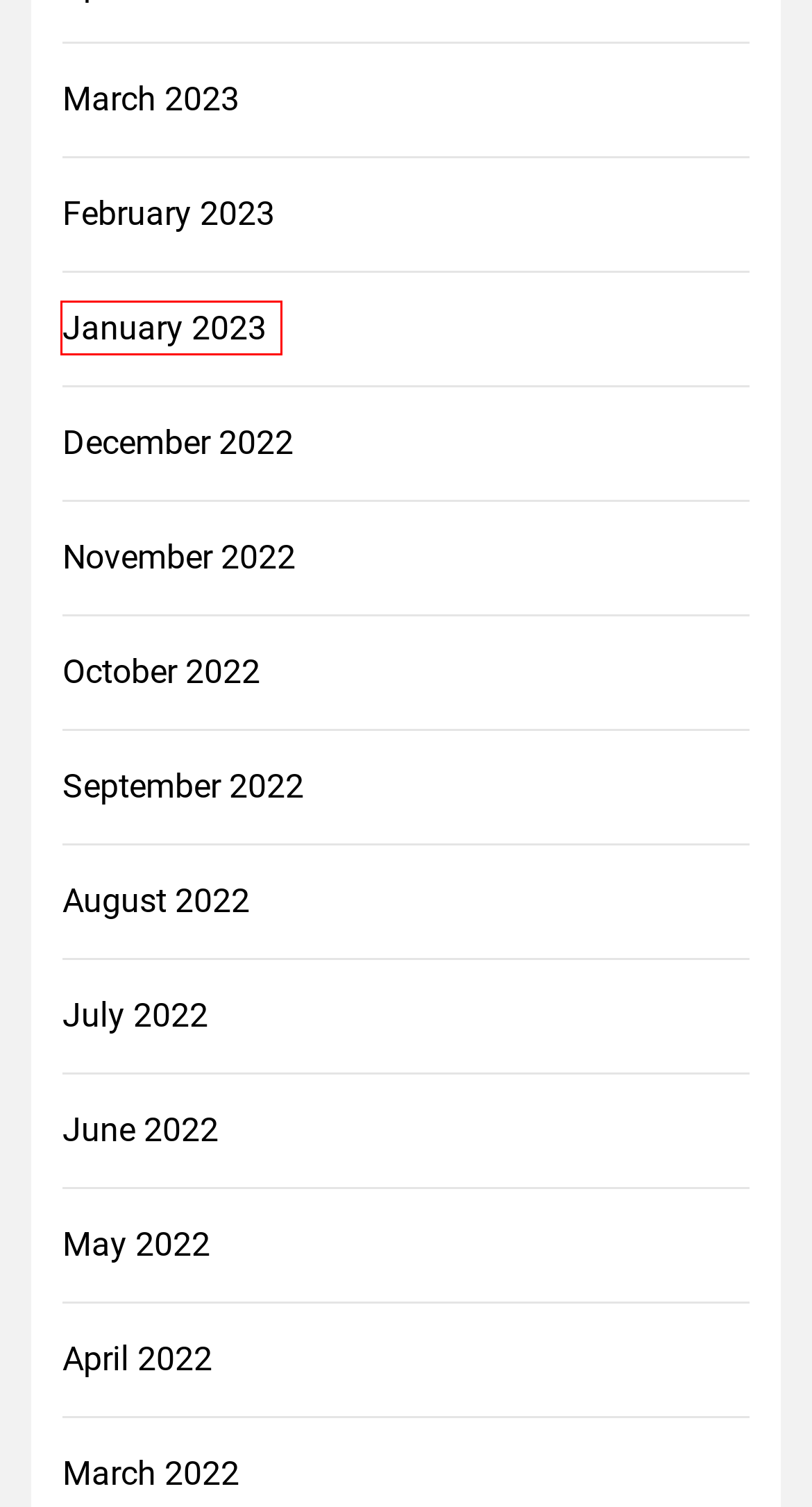Review the screenshot of a webpage that includes a red bounding box. Choose the webpage description that best matches the new webpage displayed after clicking the element within the bounding box. Here are the candidates:
A. August 2022 – Ctims
B. May 2022 – Ctims
C. November 2022 – Ctims
D. March 2022 – Ctims
E. April 2022 – Ctims
F. September 2022 – Ctims
G. January 2023 – Ctims
H. October 2022 – Ctims

G